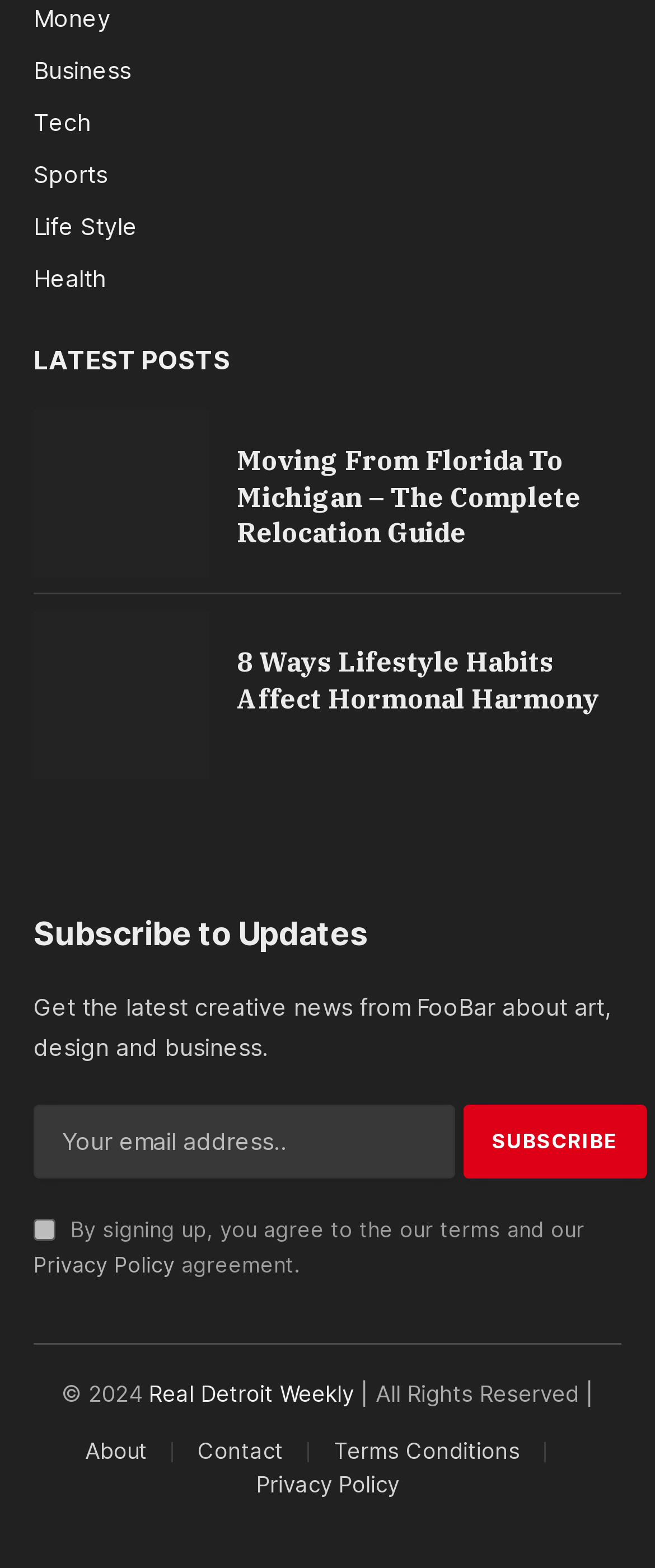Please identify the bounding box coordinates of the area that needs to be clicked to fulfill the following instruction: "Check the 'Privacy Policy' checkbox."

[0.051, 0.799, 0.267, 0.815]